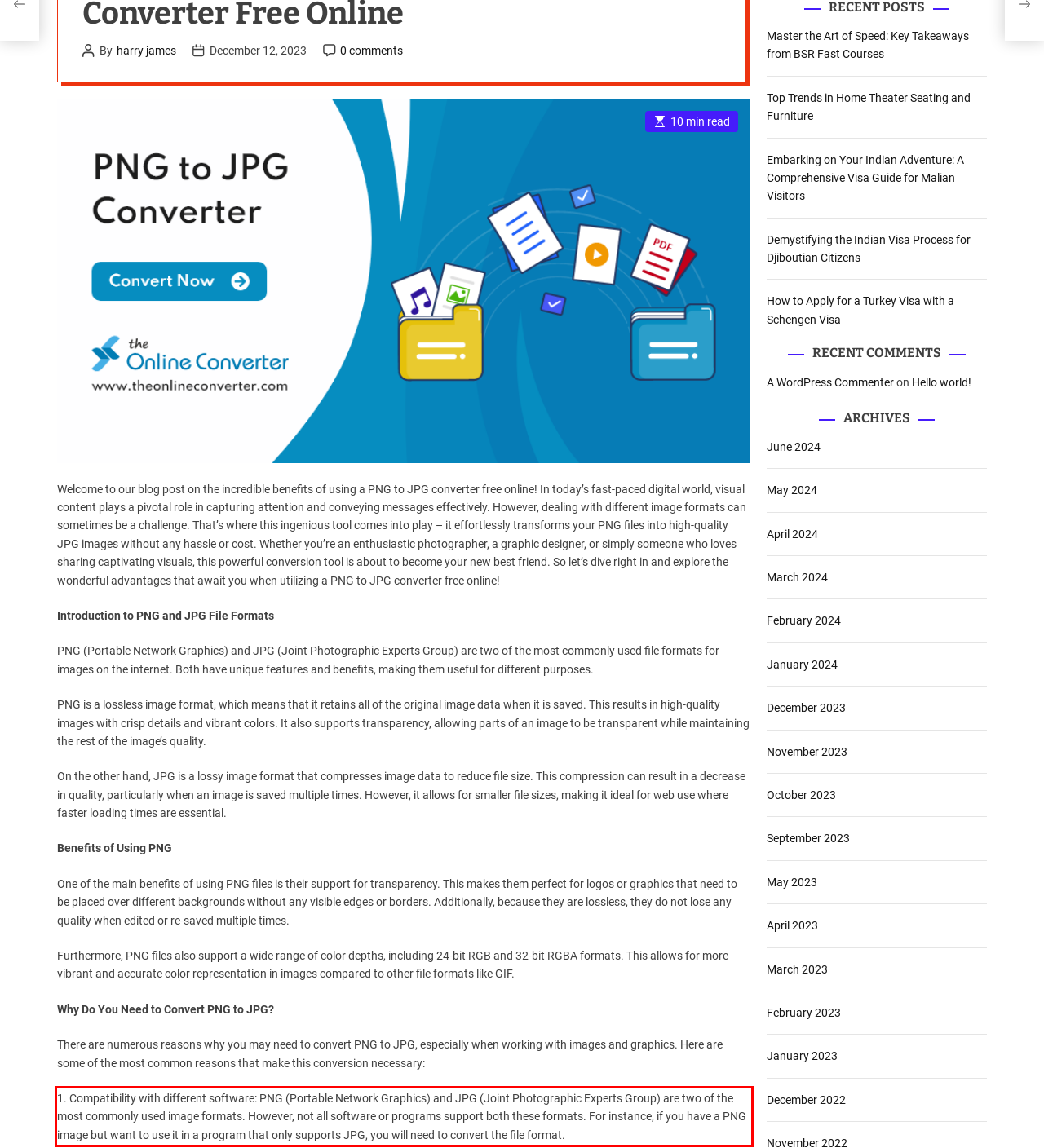Please examine the webpage screenshot containing a red bounding box and use OCR to recognize and output the text inside the red bounding box.

1. Compatibility with different software: PNG (Portable Network Graphics) and JPG (Joint Photographic Experts Group) are two of the most commonly used image formats. However, not all software or programs support both these formats. For instance, if you have a PNG image but want to use it in a program that only supports JPG, you will need to convert the file format.